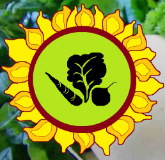What color is the radiating sunburst surrounding the circle? Examine the screenshot and reply using just one word or a brief phrase.

Yellow